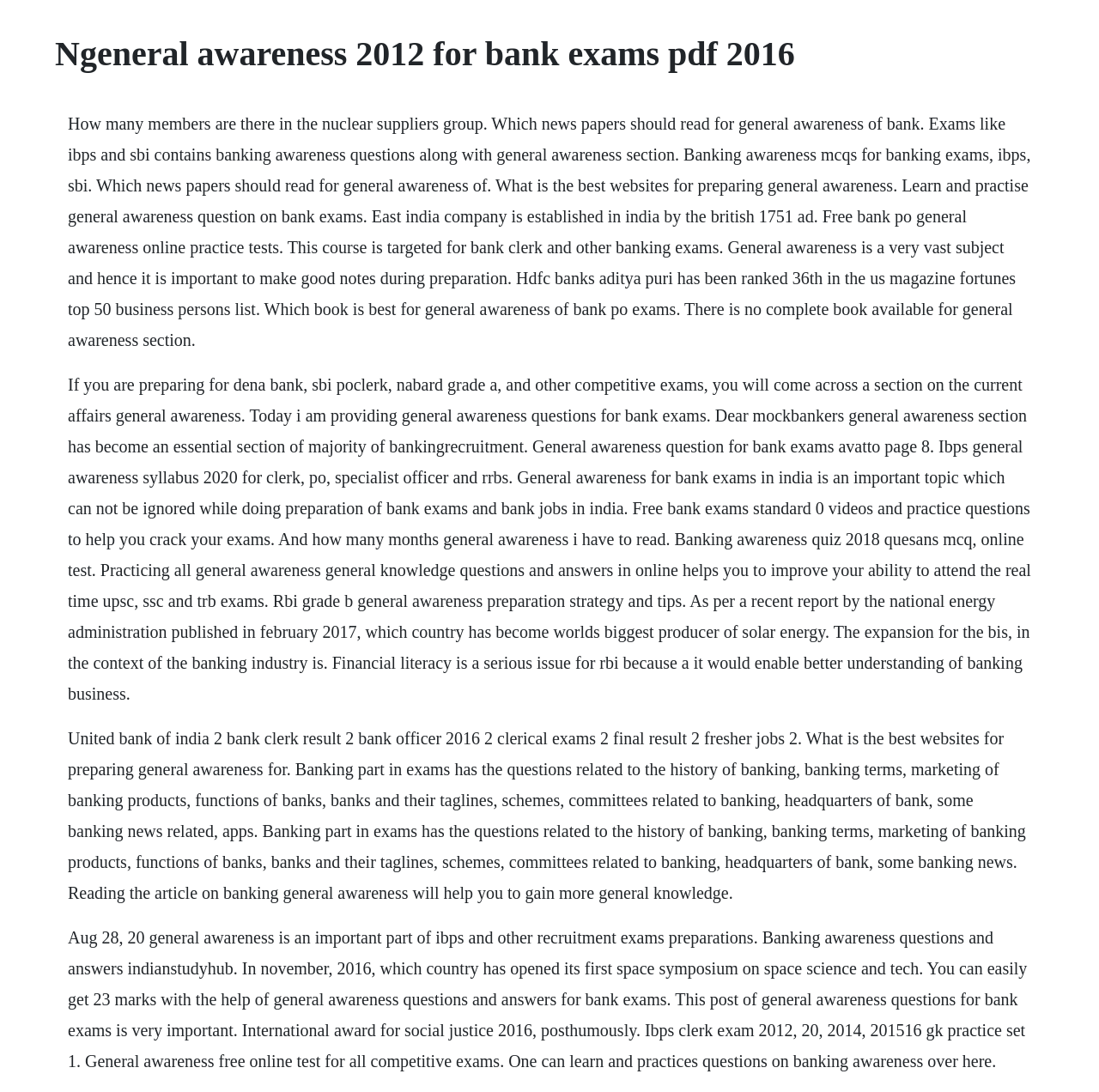Identify the first-level heading on the webpage and generate its text content.

Ngeneral awareness 2012 for bank exams pdf 2016